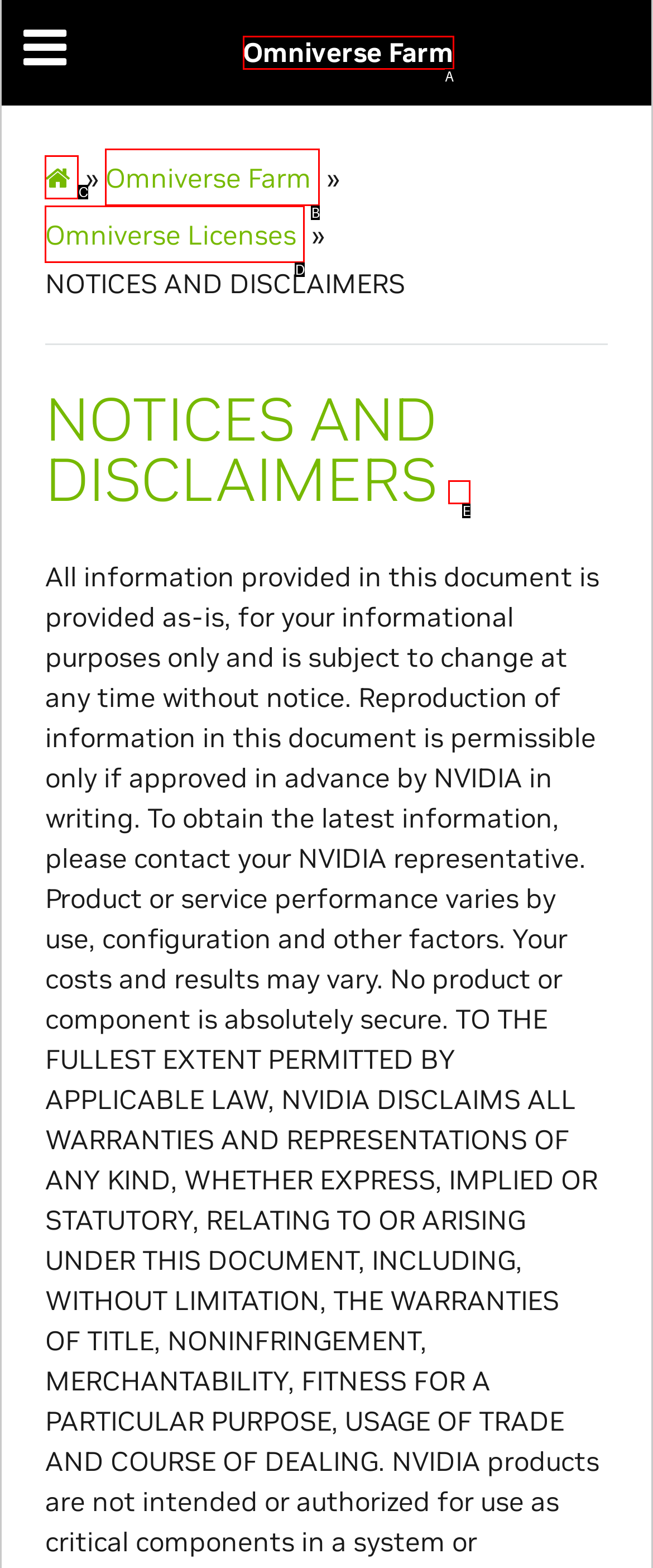Based on the provided element description: parent_node: », identify the best matching HTML element. Respond with the corresponding letter from the options shown.

C